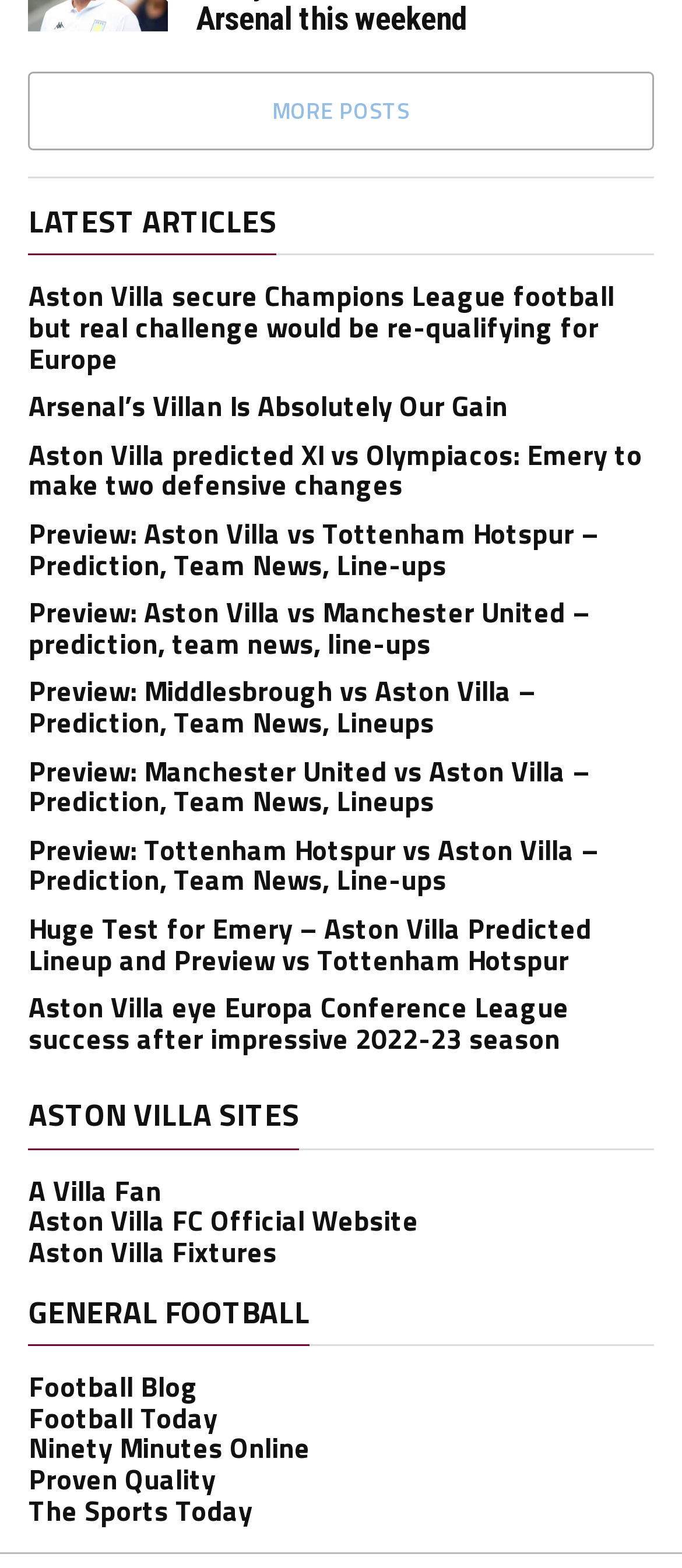Can you specify the bounding box coordinates for the region that should be clicked to fulfill this instruction: "Check out A Villa Fan website".

[0.042, 0.746, 0.236, 0.772]